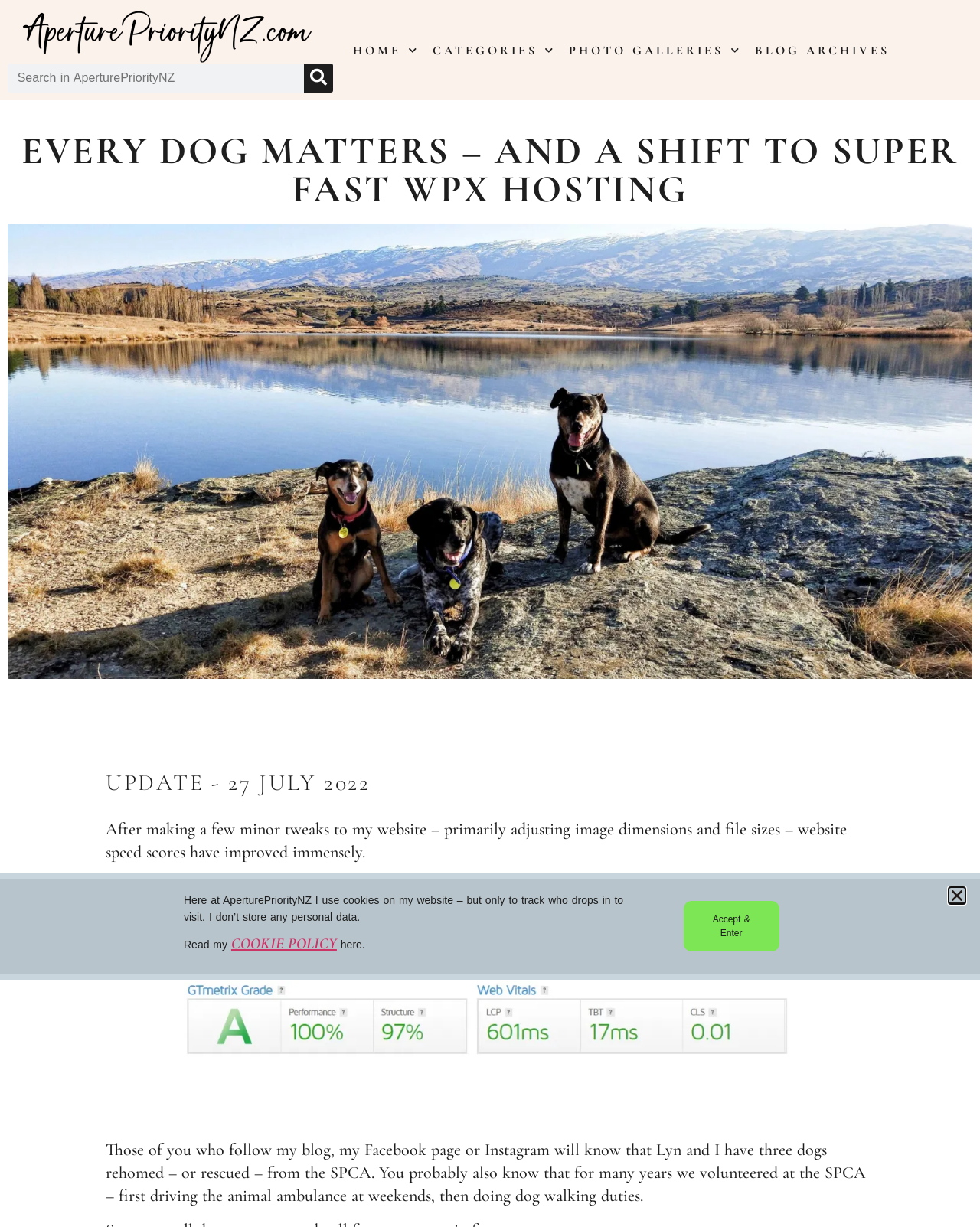Identify and extract the main heading from the webpage.

EVERY DOG MATTERS – AND A SHIFT TO SUPER FAST WPX HOSTING